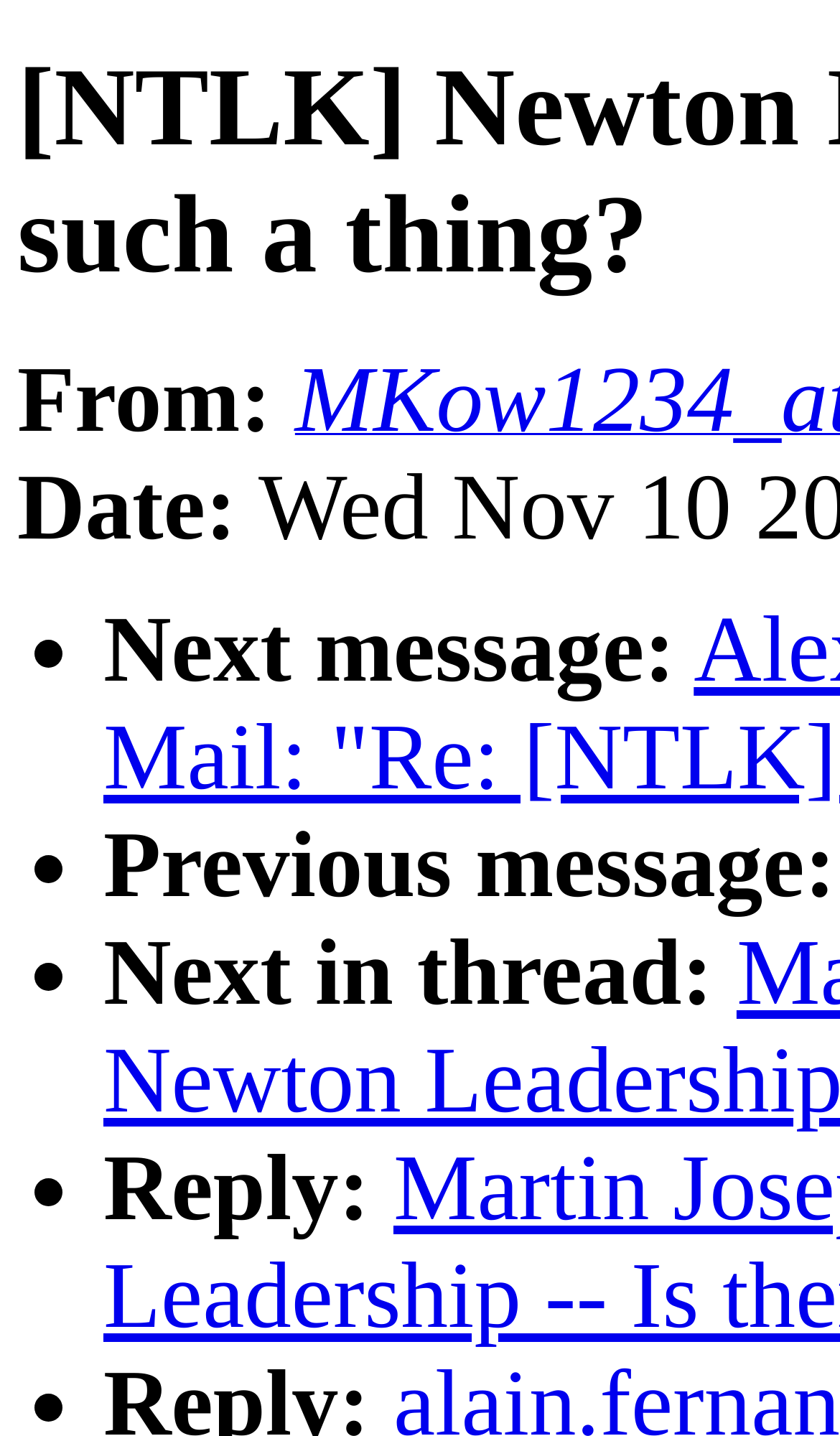Extract the text of the main heading from the webpage.

[NTLK] Newton Leadership -- Is there such a thing?